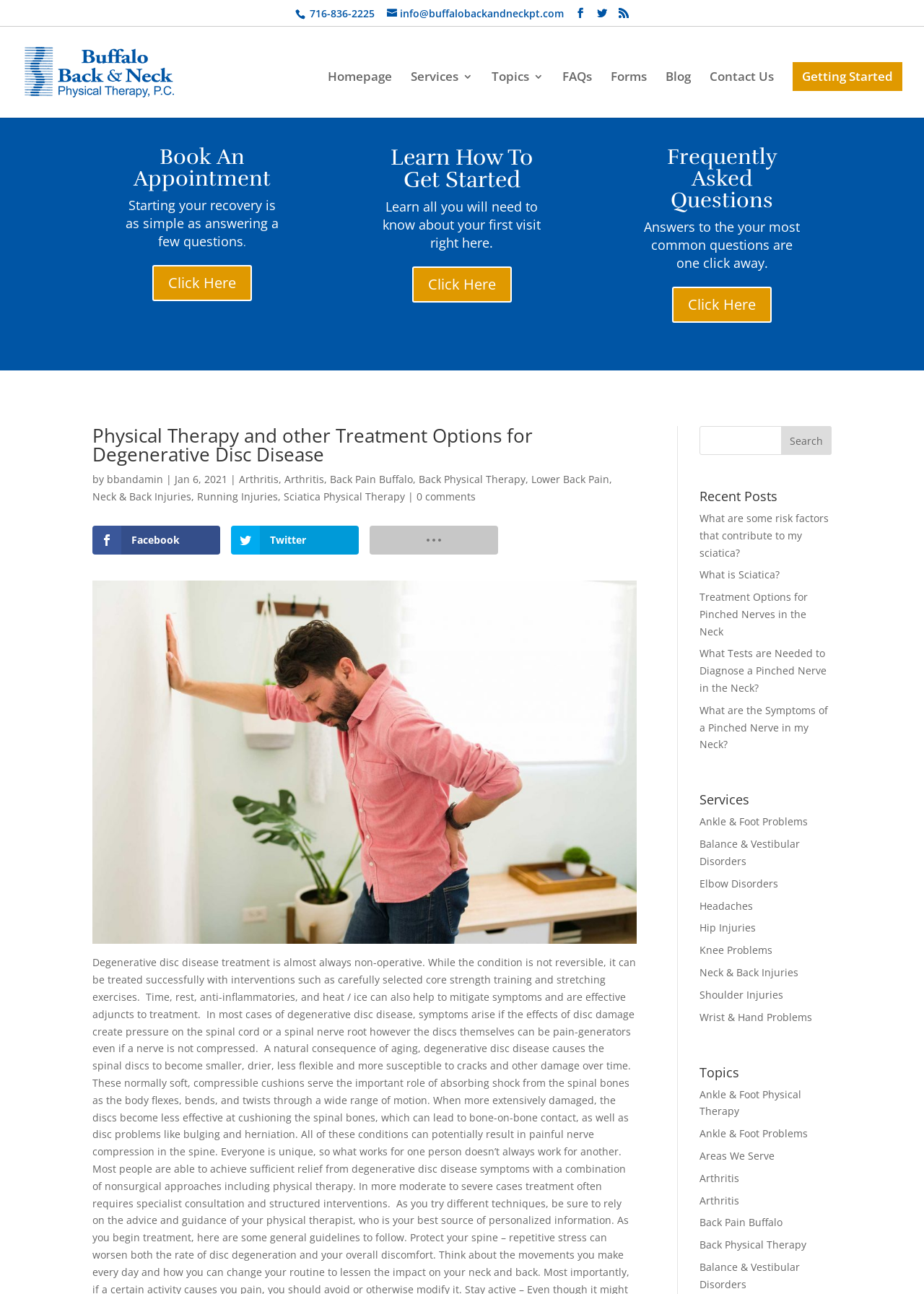Give a comprehensive overview of the webpage, including key elements.

This webpage is about physical therapy and treatment options for degenerative disc disease. At the top, there is a header section with a phone number, email address, and social media links. Below that, there is a navigation menu with links to various pages, including the homepage, services, topics, FAQs, forms, blog, and contact us.

On the left side of the page, there is a section with a heading "Book An Appointment" and a brief description. Below that, there is a section with a heading "Learn How To Get Started" and a brief description. Further down, there is a section with a heading "Frequently Asked Questions" and a brief description.

The main content of the page is divided into two columns. The left column has a heading "Physical Therapy and other Treatment Options for Degenerative Disc Disease" and a brief article about the topic. The article is accompanied by a list of related topics, including arthritis, back pain, and neck and back injuries.

The right column has a search bar at the top, followed by a section with a heading "Recent Posts" and a list of links to recent blog posts. Below that, there is a section with a heading "Services" and a list of links to various services offered, including ankle and foot problems, balance and vestibular disorders, and hip injuries. Further down, there is a section with a heading "Topics" and a list of links to various topics, including ankle and foot physical therapy, arthritis, and back pain.

At the bottom of the page, there is a footer section with social media links and a copyright notice.